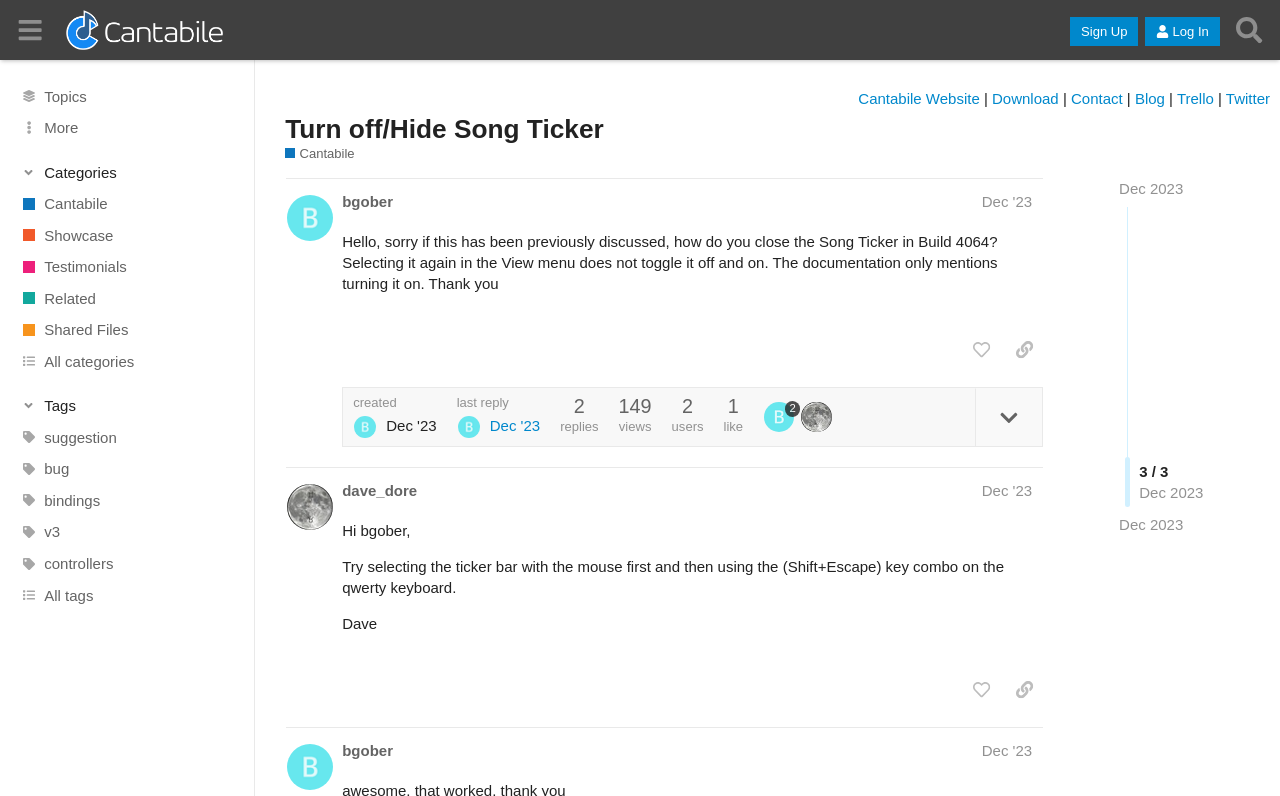What is the name of the community?
Ensure your answer is thorough and detailed.

I found the answer by looking at the header section of the webpage, where it says 'Cantabile Community' with an image next to it.